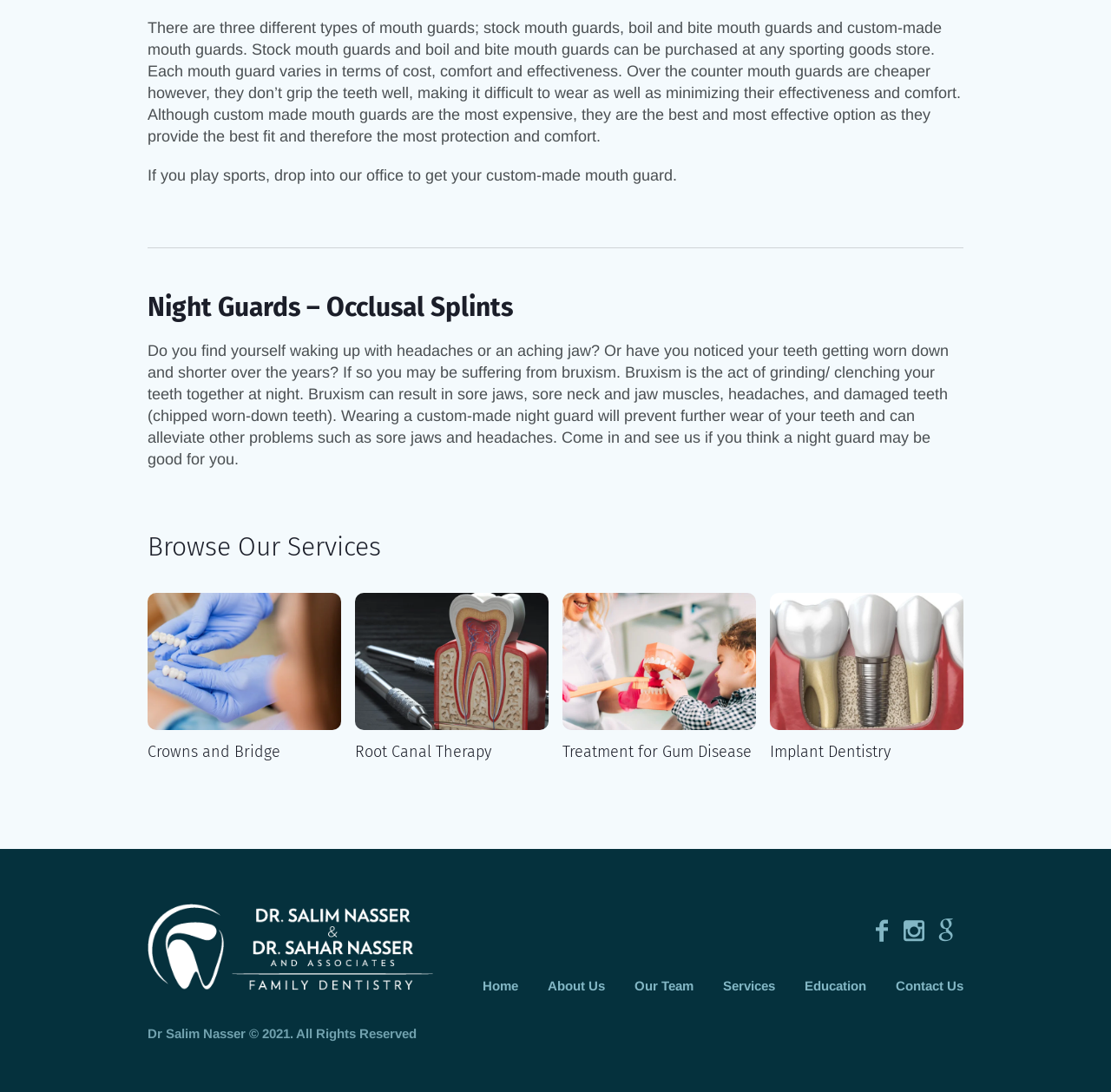Please provide a comprehensive answer to the question below using the information from the image: How many services are listed under 'Browse Our Services'?

Under the 'Browse Our Services' heading, there are four services listed, which are Crowns and Bridge, Root Canal Therapy, Treatment for Gum Disease, and Implant Dentistry. This information is obtained from the figure elements with IDs 266, 268, 270, and 272.